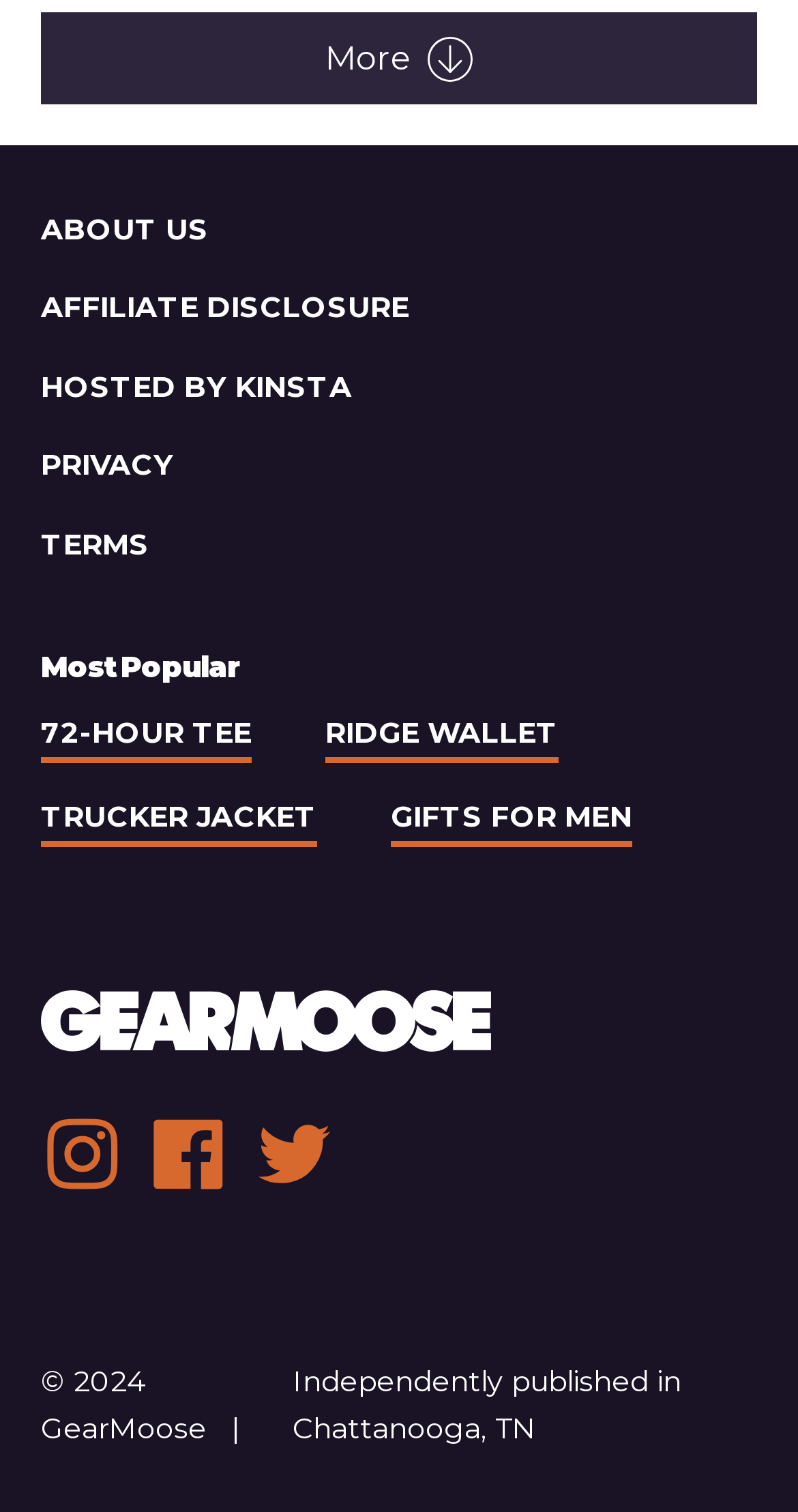Locate the bounding box coordinates of the clickable area needed to fulfill the instruction: "Read 'Independently published in Chattanooga, TN'".

[0.367, 0.902, 0.854, 0.956]